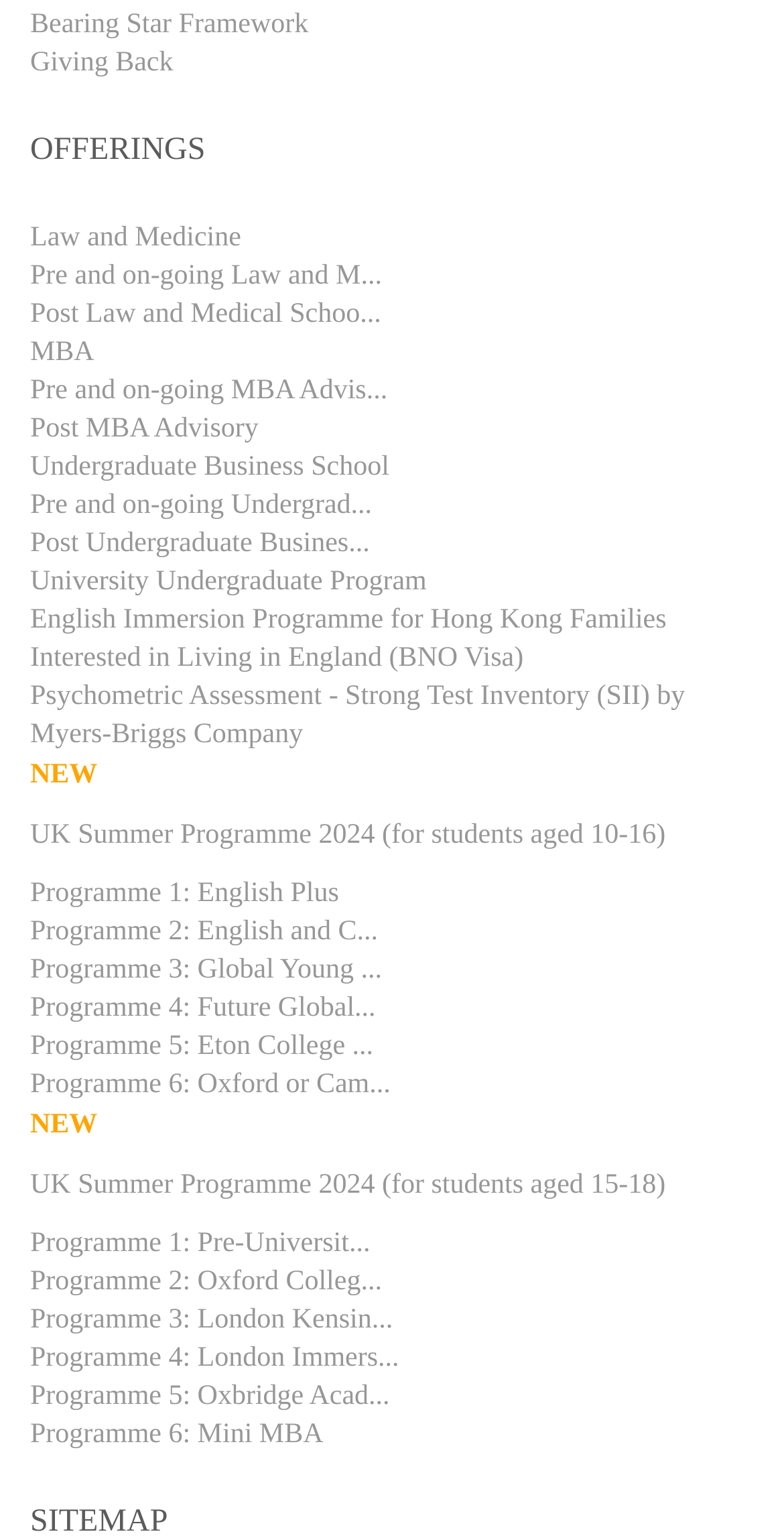Respond with a single word or phrase:
What is the first offering listed?

Law and Medicine